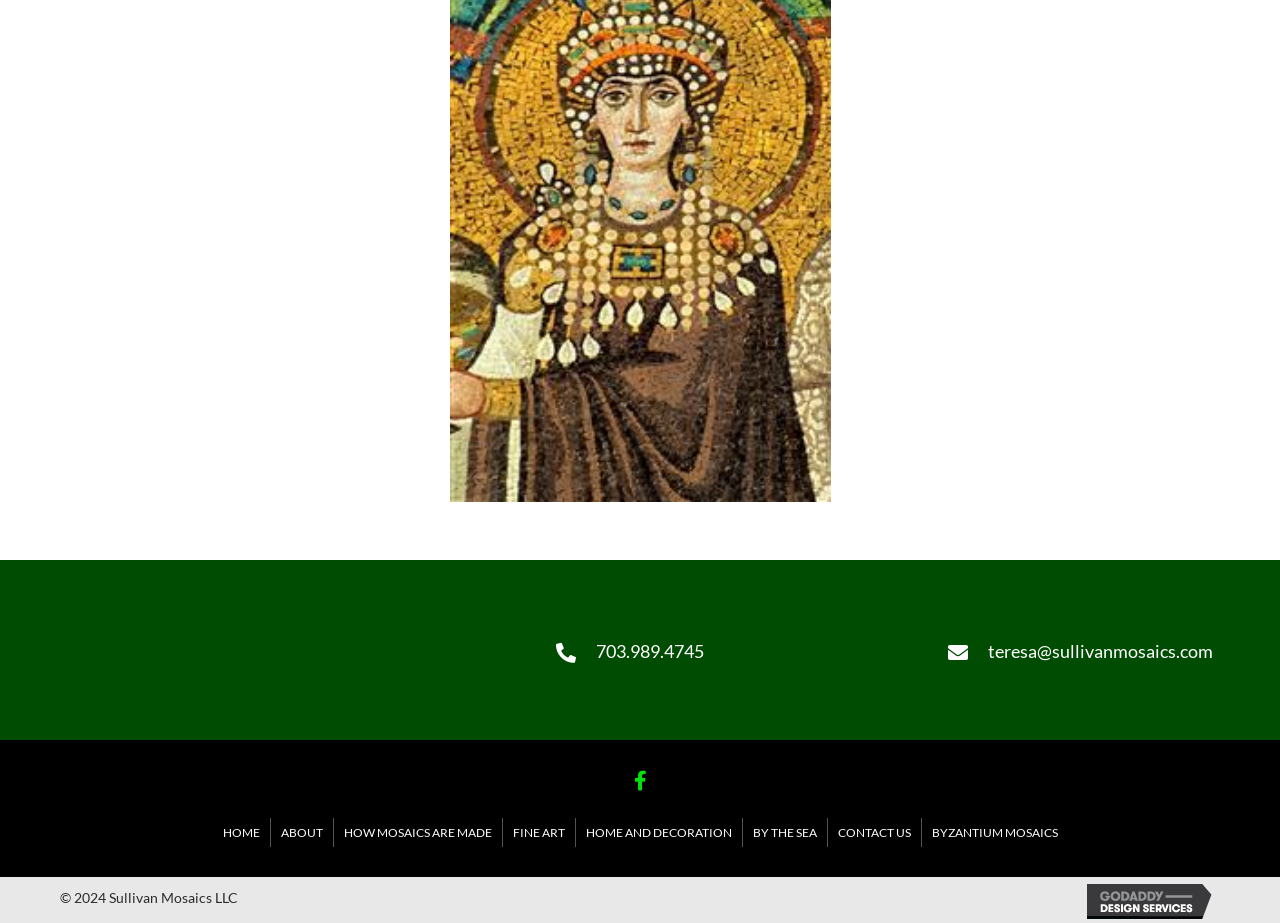What is the phone number on the webpage? Look at the image and give a one-word or short phrase answer.

703.989.4745